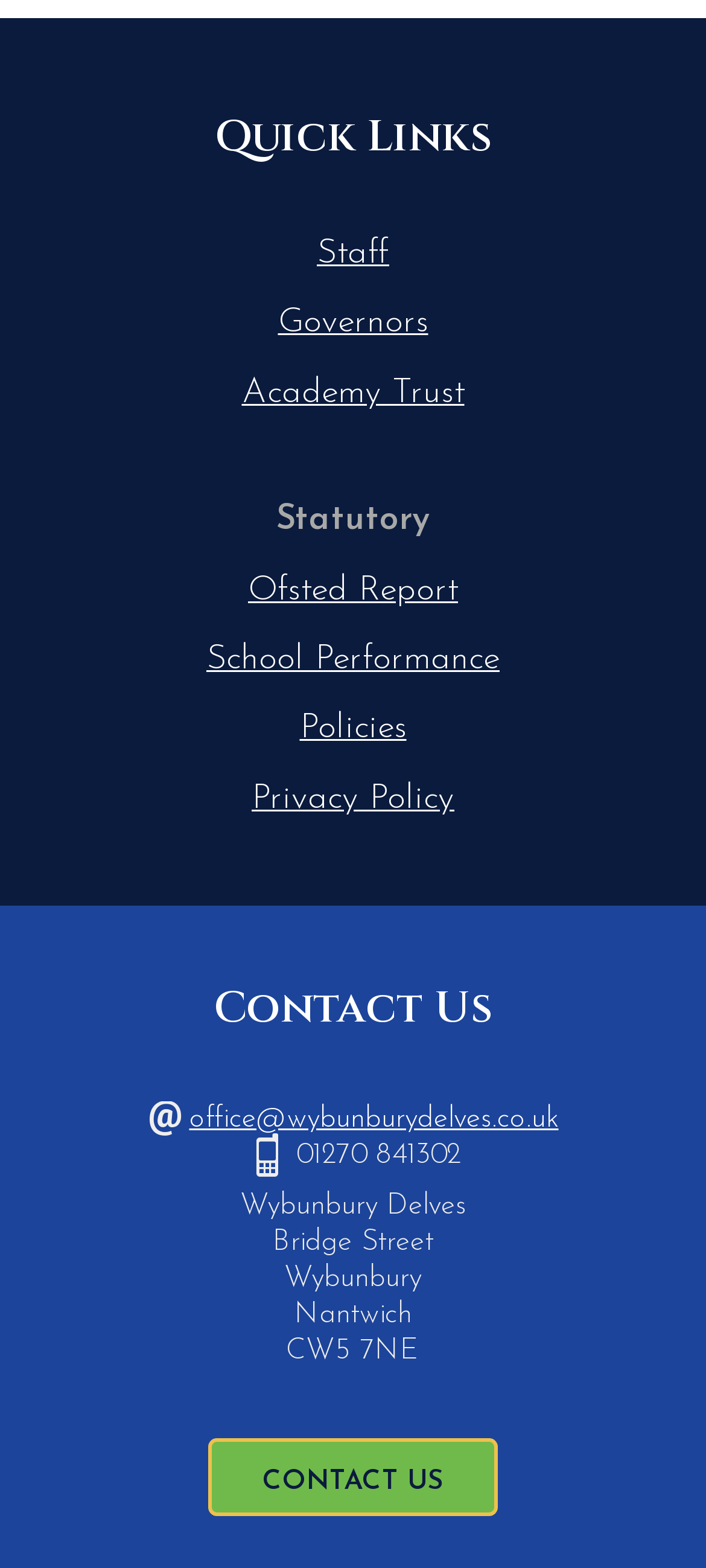Locate the bounding box coordinates of the element that should be clicked to fulfill the instruction: "Click on Staff".

[0.0, 0.147, 1.0, 0.191]